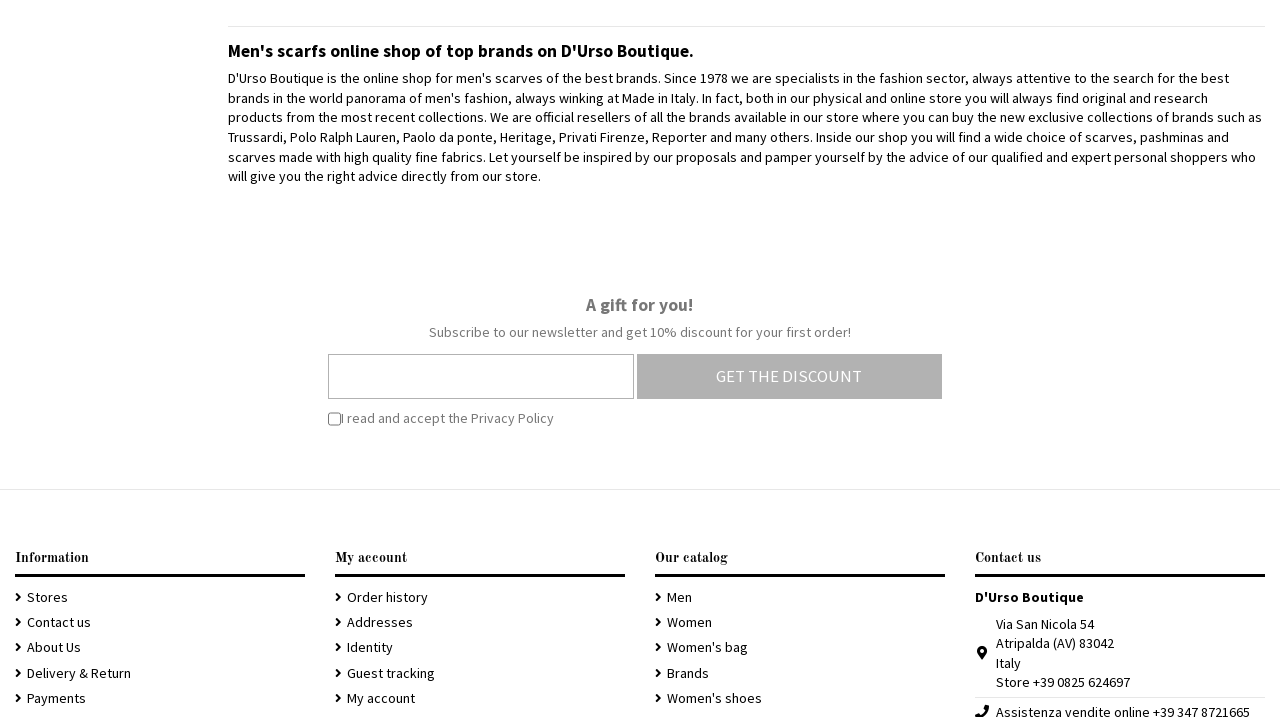Please identify the bounding box coordinates of the element's region that needs to be clicked to fulfill the following instruction: "Get the discount". The bounding box coordinates should consist of four float numbers between 0 and 1, i.e., [left, top, right, bottom].

[0.497, 0.494, 0.736, 0.557]